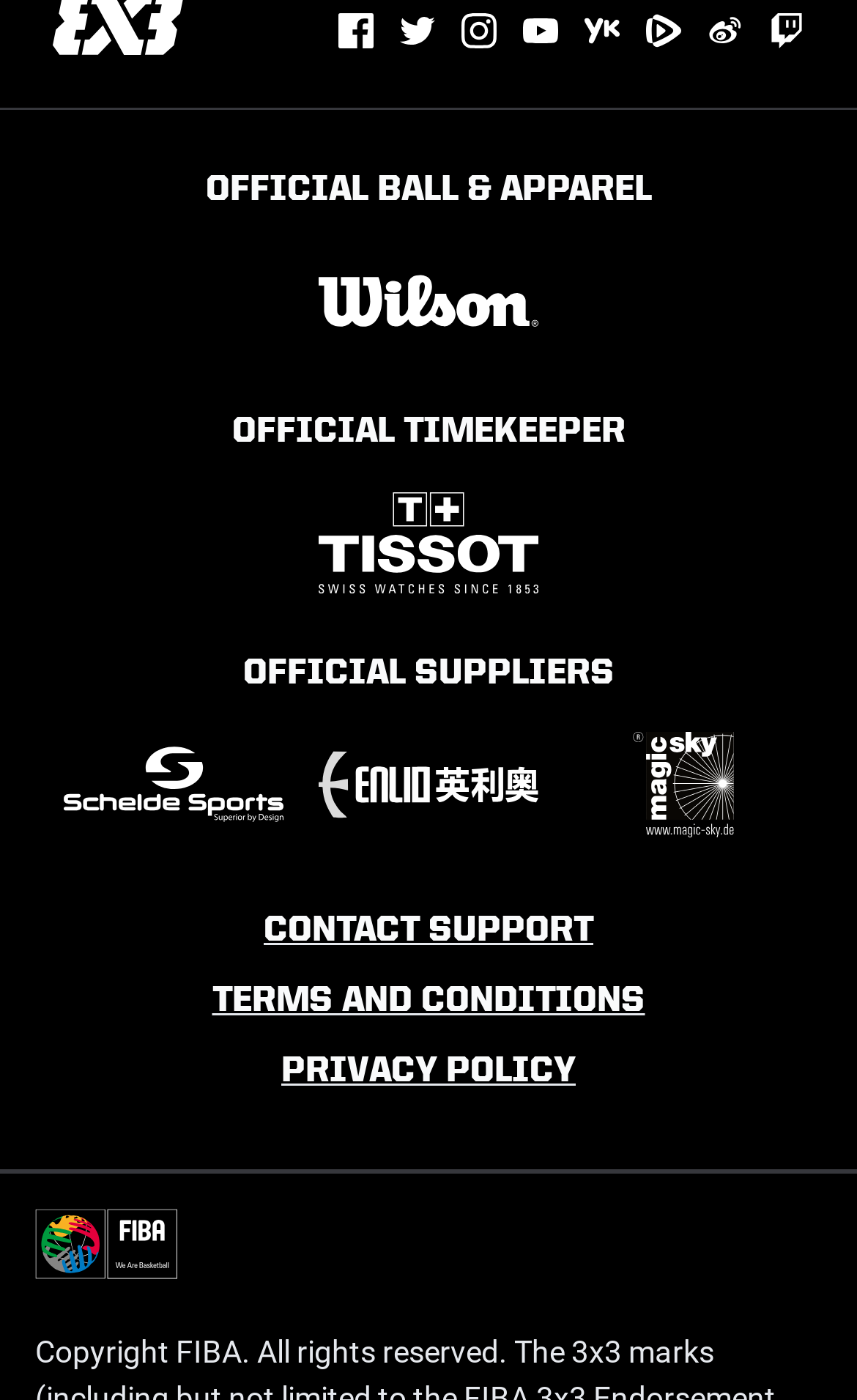Locate the bounding box of the UI element with the following description: "Privacy Policy".

[0.328, 0.753, 0.672, 0.778]